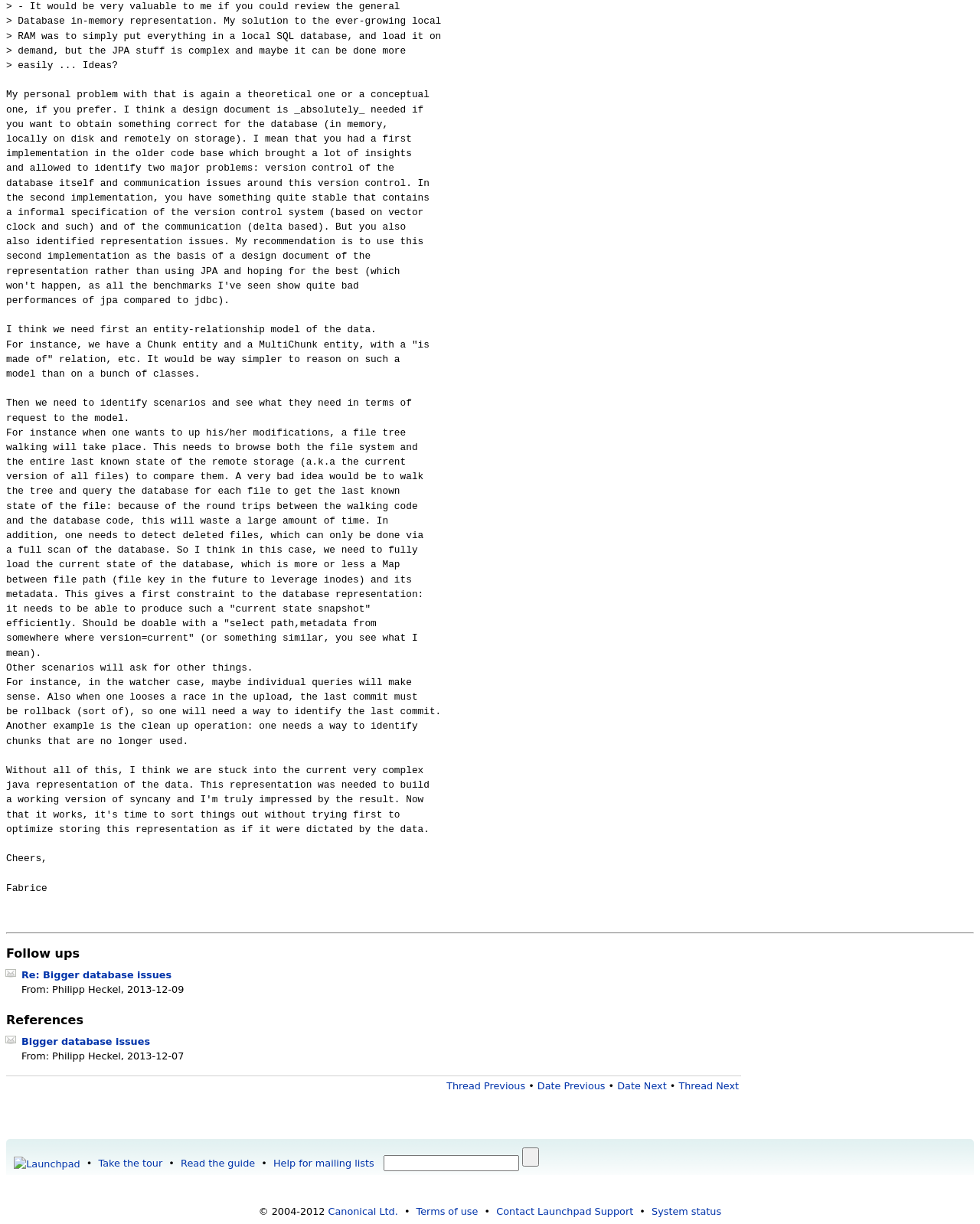Please determine the bounding box coordinates of the section I need to click to accomplish this instruction: "Contact Launchpad Support".

[0.506, 0.985, 0.646, 0.994]